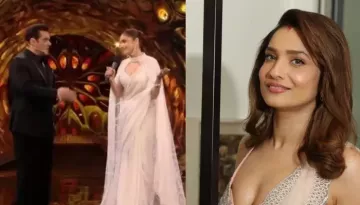Answer the question below using just one word or a short phrase: 
What is the name of the reality show?

Bigg Boss 17